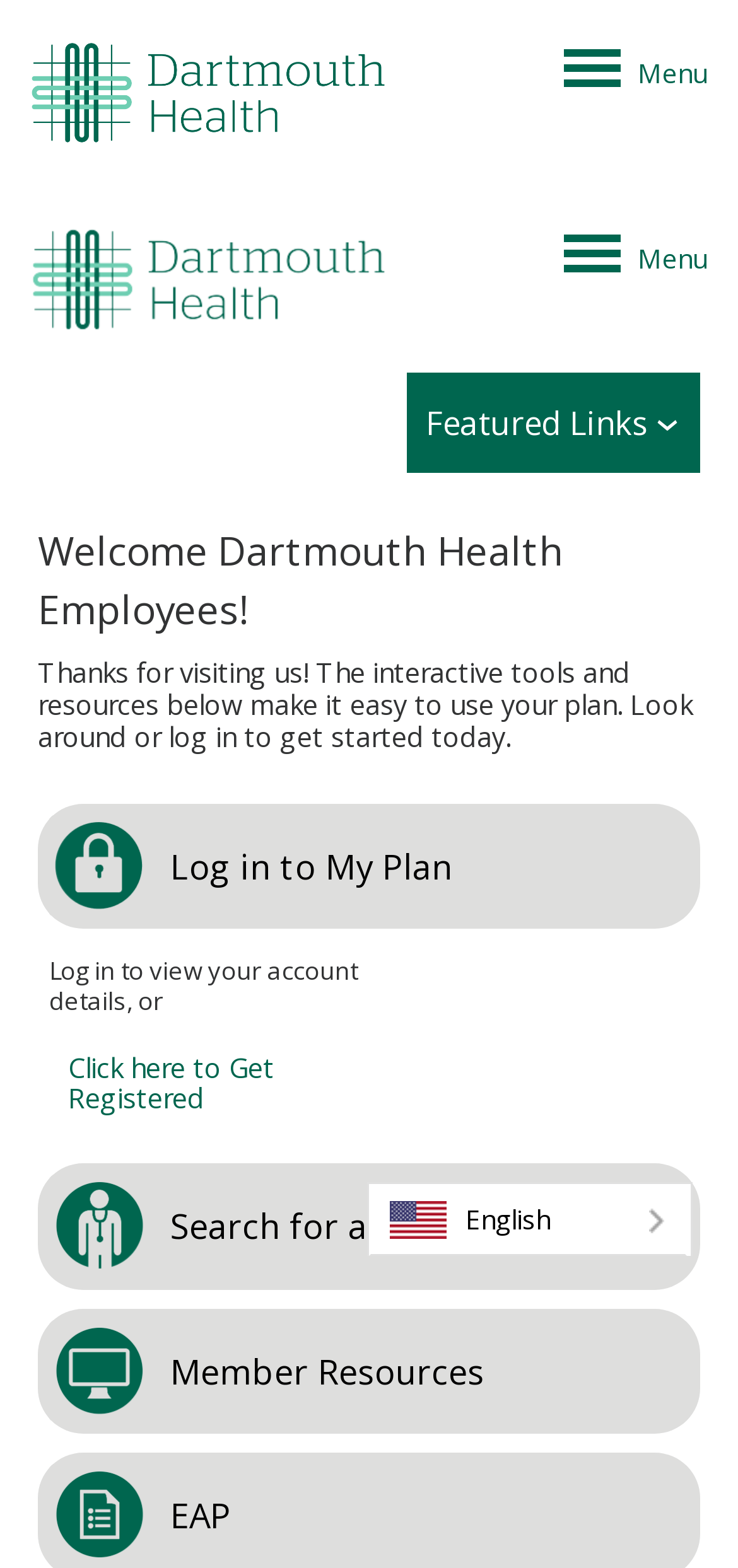Generate a thorough caption detailing the webpage content.

The webpage is a health benefit plan information portal for Dartmouth Health employees. At the top left corner, there is a Dartmouth Health logo, which is a clickable link. Below the logo, there is a mobile logo, also a clickable link. 

To the right of the logos, there is a "Featured Links" section with a dropdown arrow. Above this section, there is a language selection option, "English", which is currently selected. 

The main content of the page starts with a heading "Welcome Dartmouth Health Employees!" followed by a brief introduction text. Below the introduction, there is a "Log in to My Plan" button with a lock icon, which is a clickable link. 

Under the login button, there are three bullet points with brief descriptions. The first bullet point describes the benefits of logging in to view account details. The second bullet point is a clickable link to register for an account. The third bullet point is not explicitly described but has a "Search for a Provider" link with a doctor icon, a "Member Resources" link with a computer monitor icon, and a paper icon. These links are likely related to finding healthcare providers and accessing member resources.